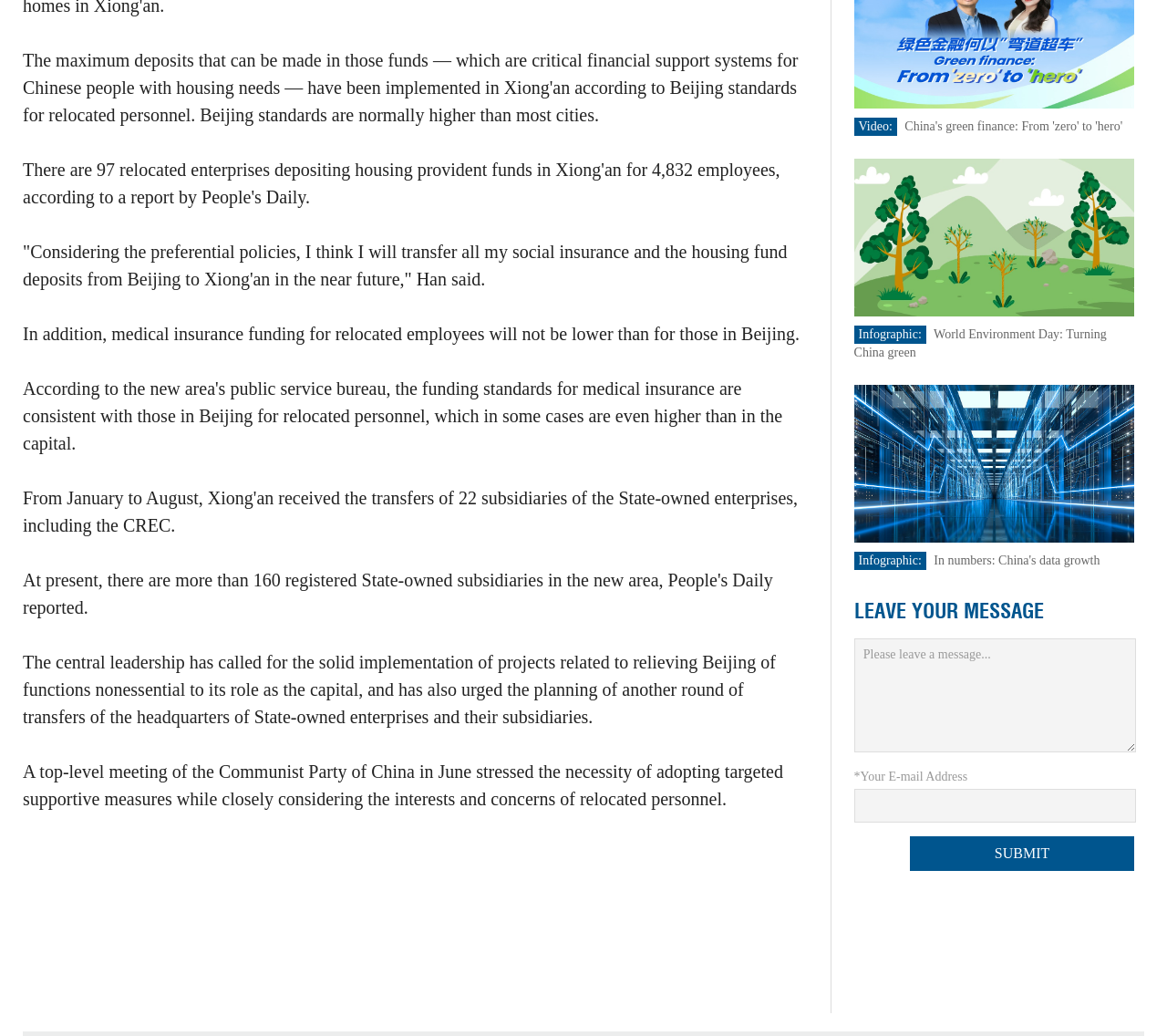What is the topic of the video mentioned on the webpage?
Please look at the screenshot and answer using one word or phrase.

Not specified